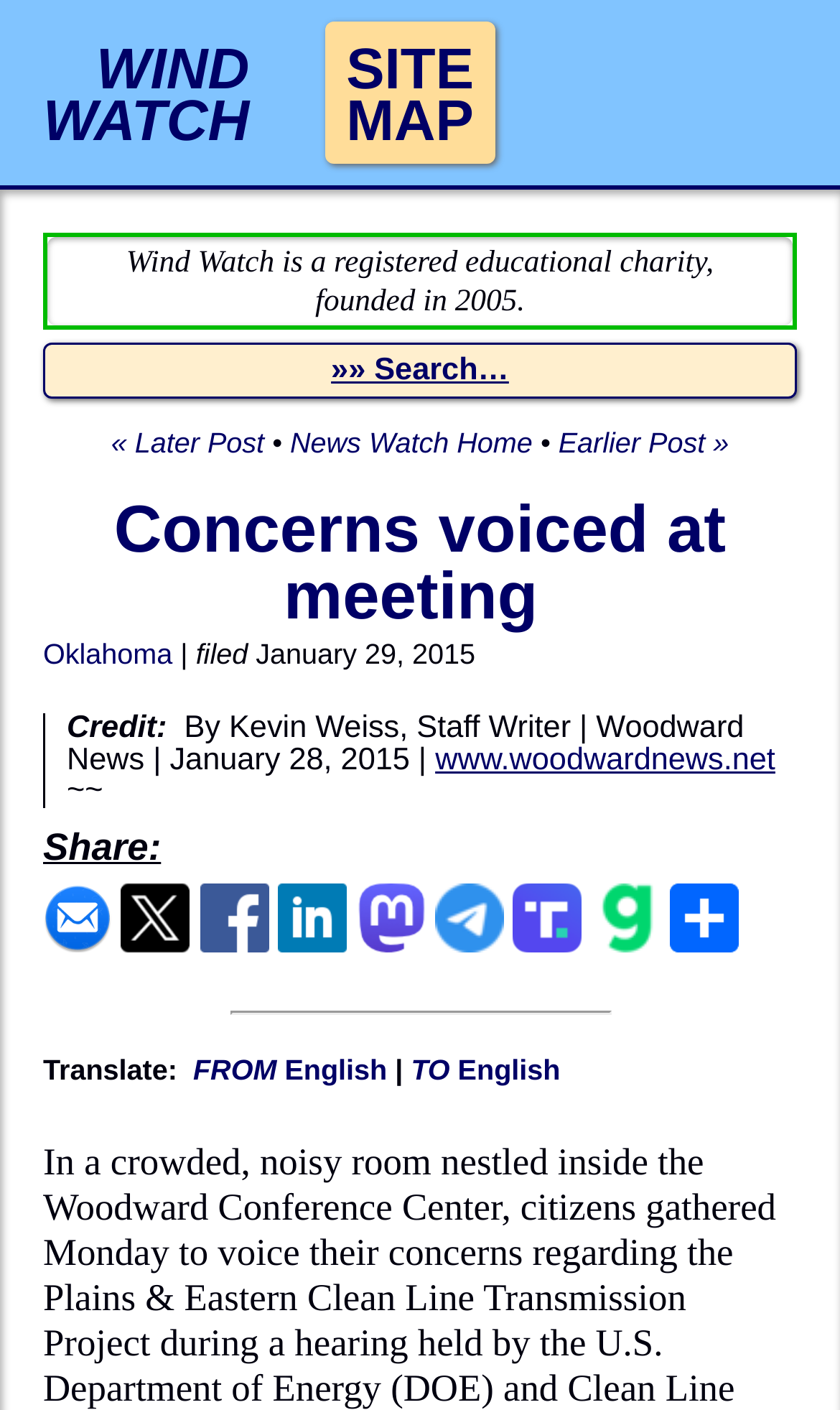Use a single word or phrase to answer the question: 
What is the website of the news source?

www.woodwardnews.net